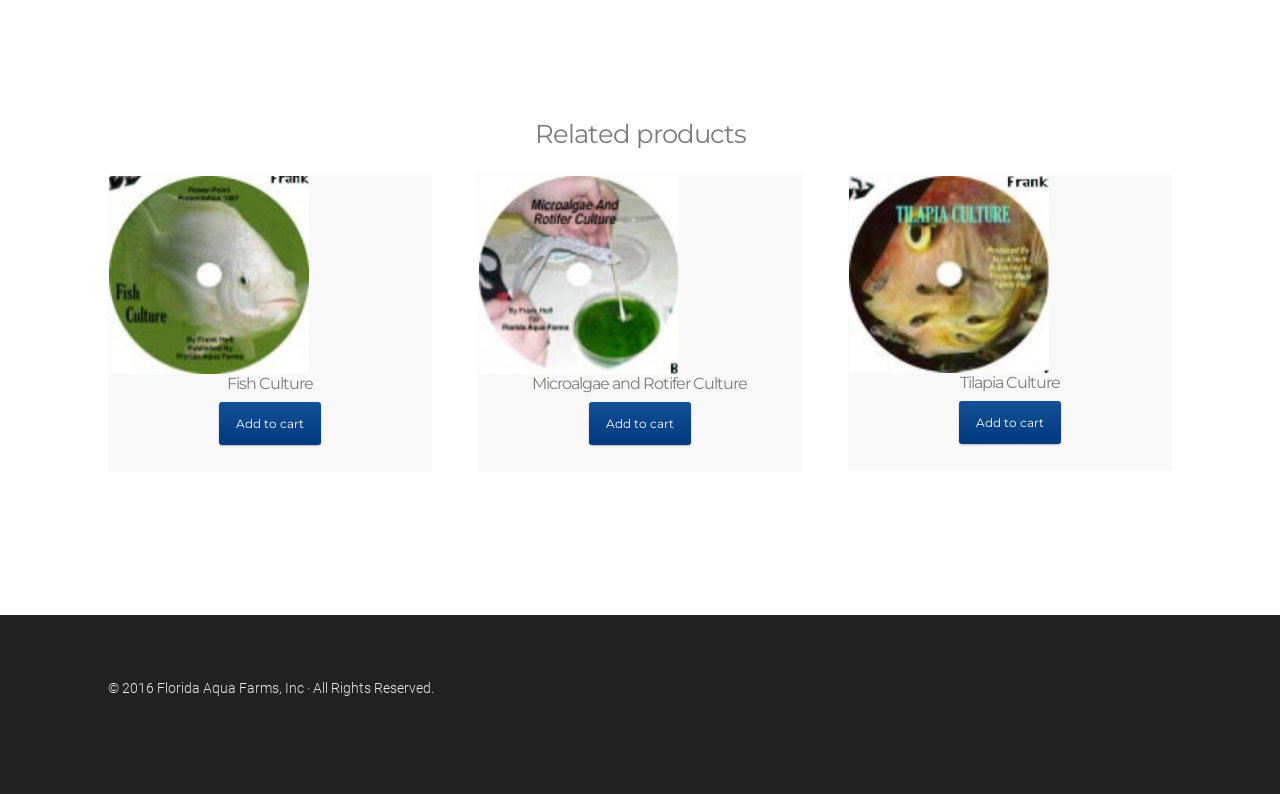What type of products are being sold on this page?
Give a detailed and exhaustive answer to the question.

The product links on this page, such as 'Fish Culture', 'Microalgae and Rotifer Culture', and 'Tilapia Culture', suggest that the products being sold are related to aquaculture, which is the practice of cultivating aquatic plants and animals.